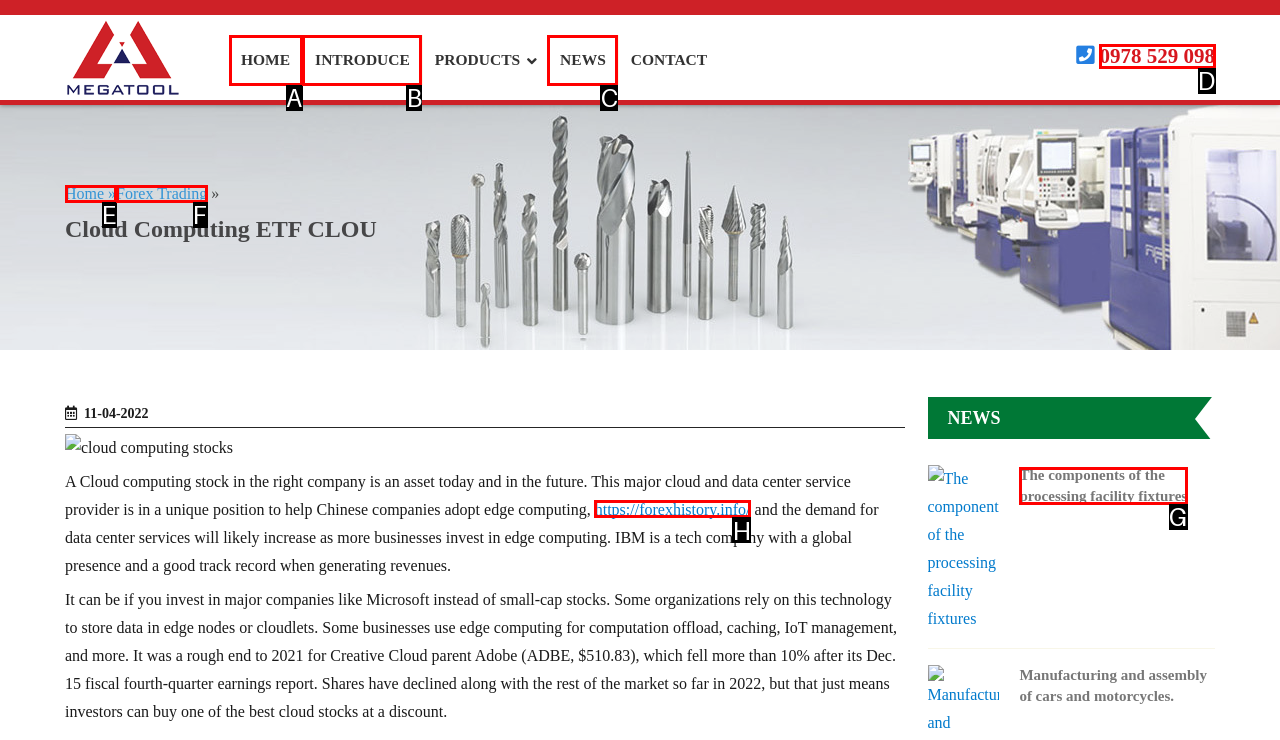Determine the letter of the element you should click to carry out the task: Click on Forex Trading
Answer with the letter from the given choices.

F